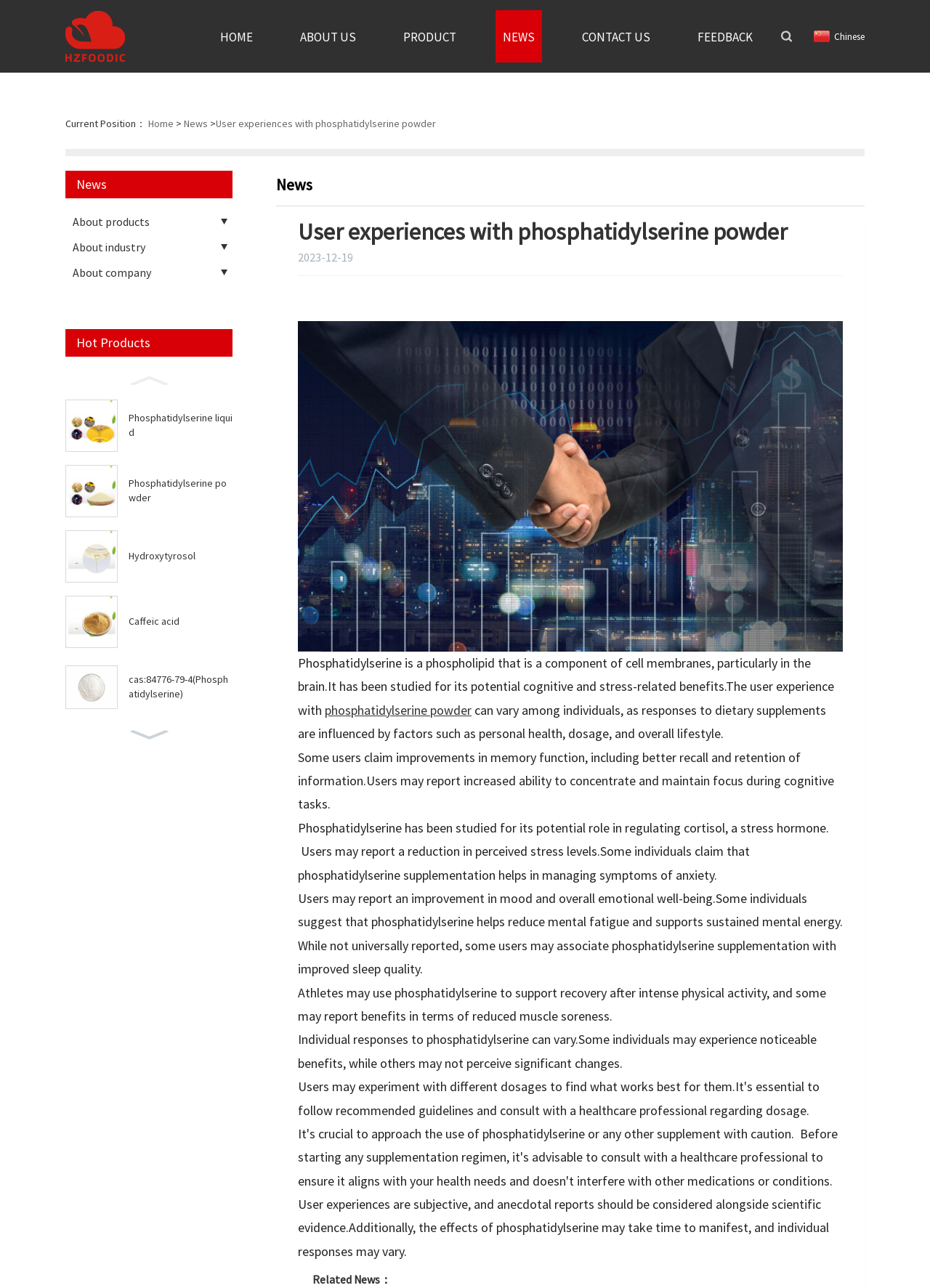Please mark the bounding box coordinates of the area that should be clicked to carry out the instruction: "View the 'UPCOMING SOLAR EVENTS'".

None